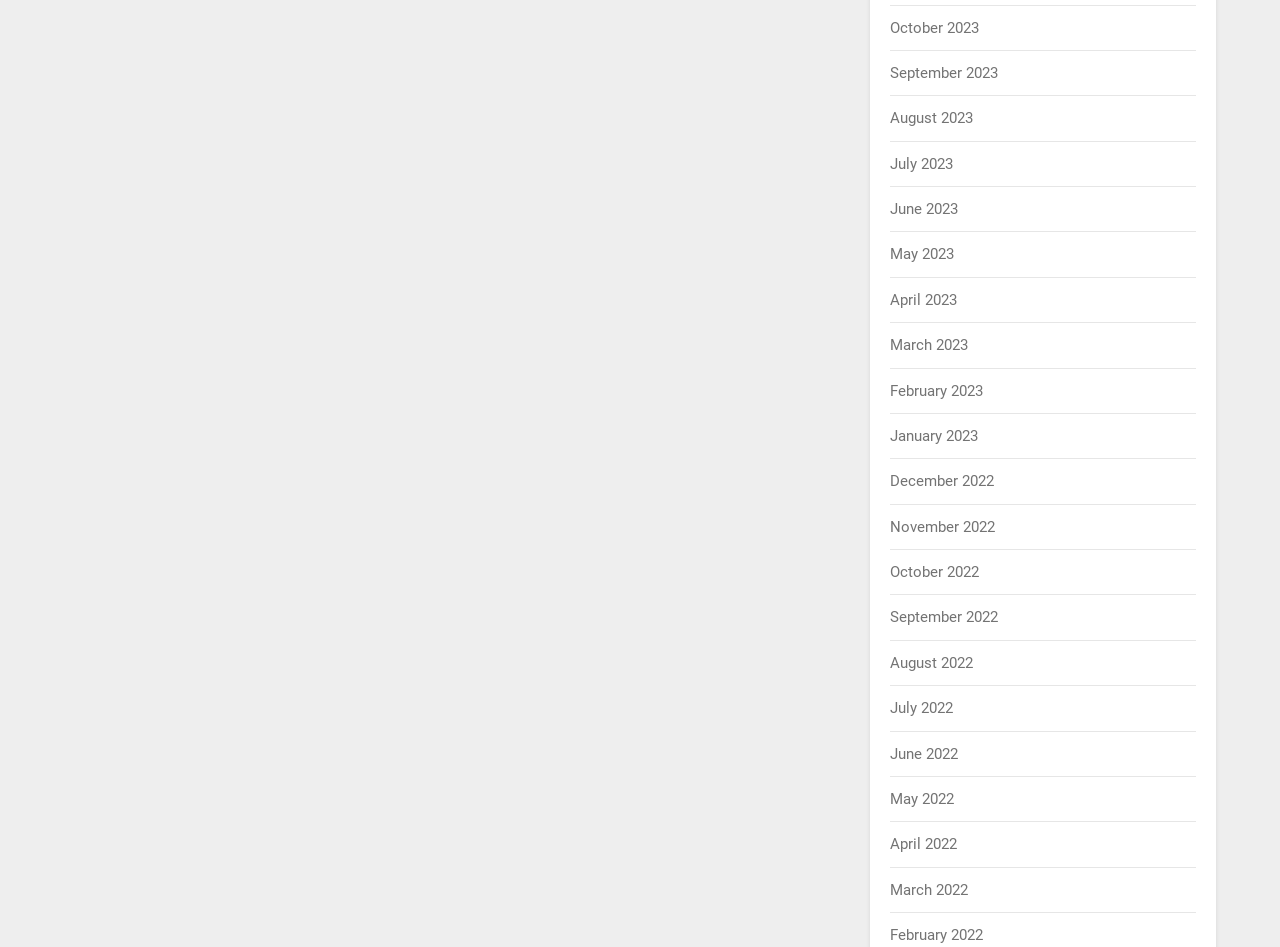Find the bounding box coordinates of the element to click in order to complete the given instruction: "view September 2022."

[0.696, 0.642, 0.78, 0.661]